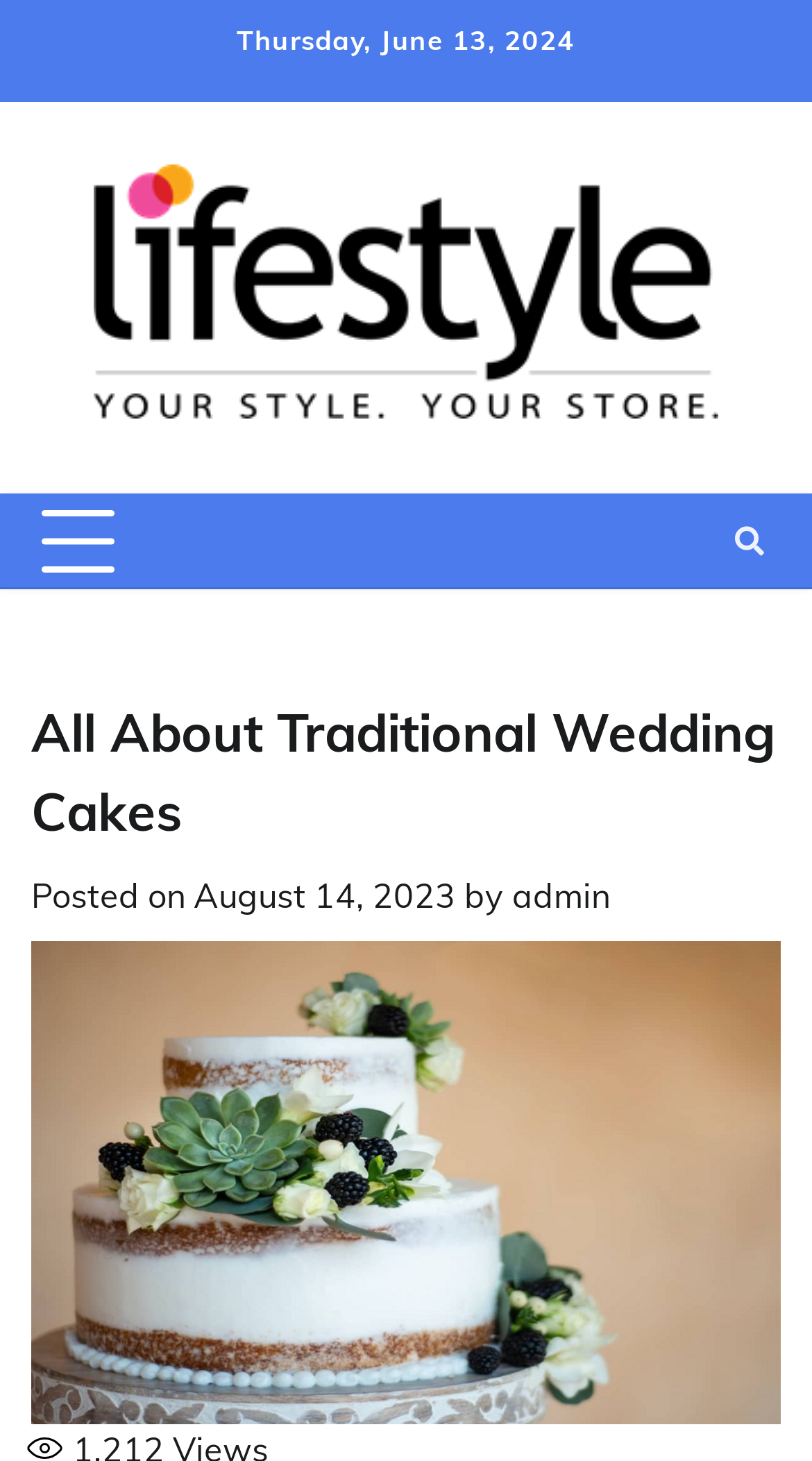Give a succinct answer to this question in a single word or phrase: 
What is the date of the post?

August 14, 2023